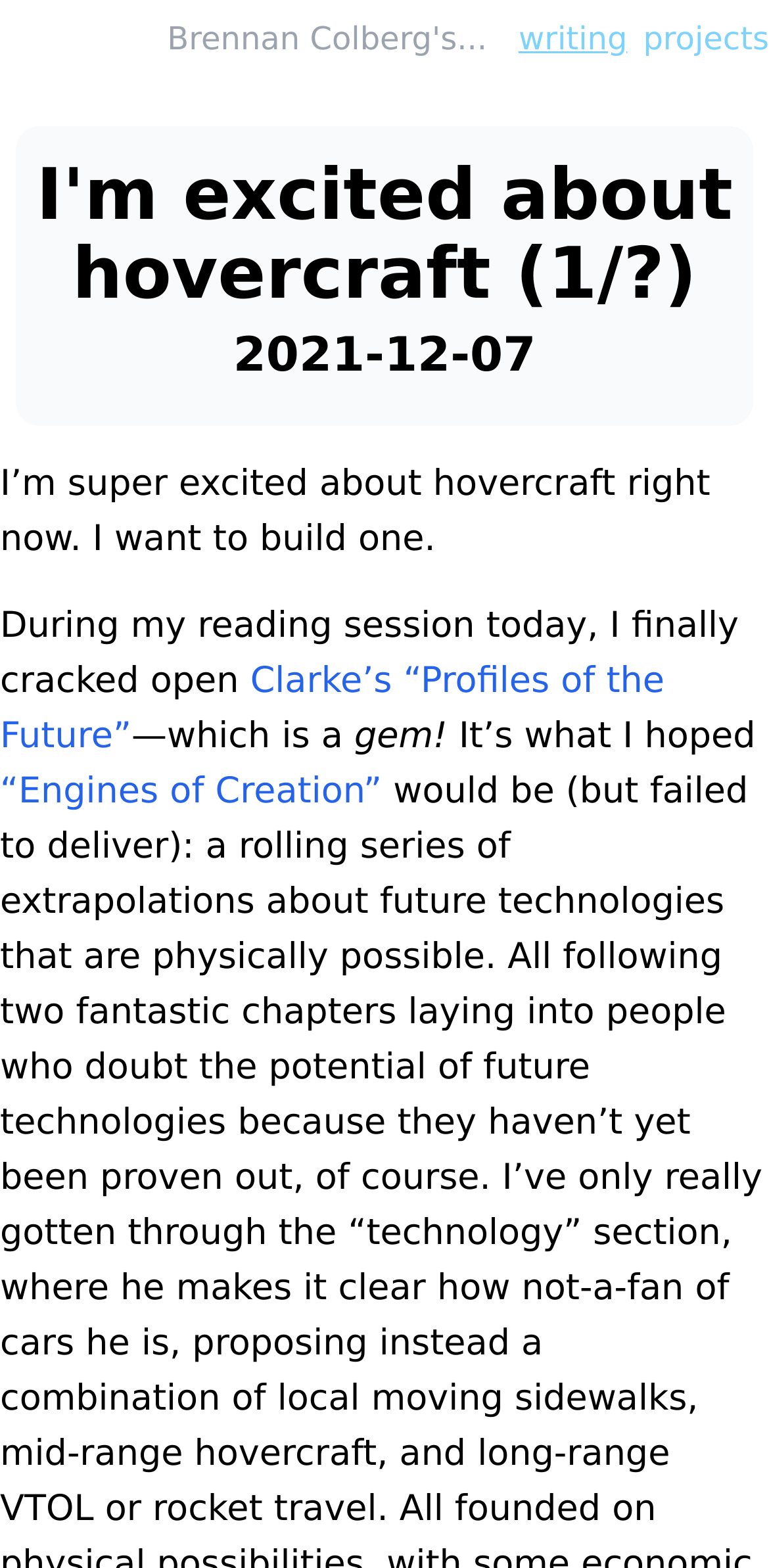Using the information in the image, give a detailed answer to the following question: What is the other book mentioned?

The other book mentioned is obtained from the link '“Engines of Creation”' which is mentioned in the text as another book related to the author's interest in hovercraft.